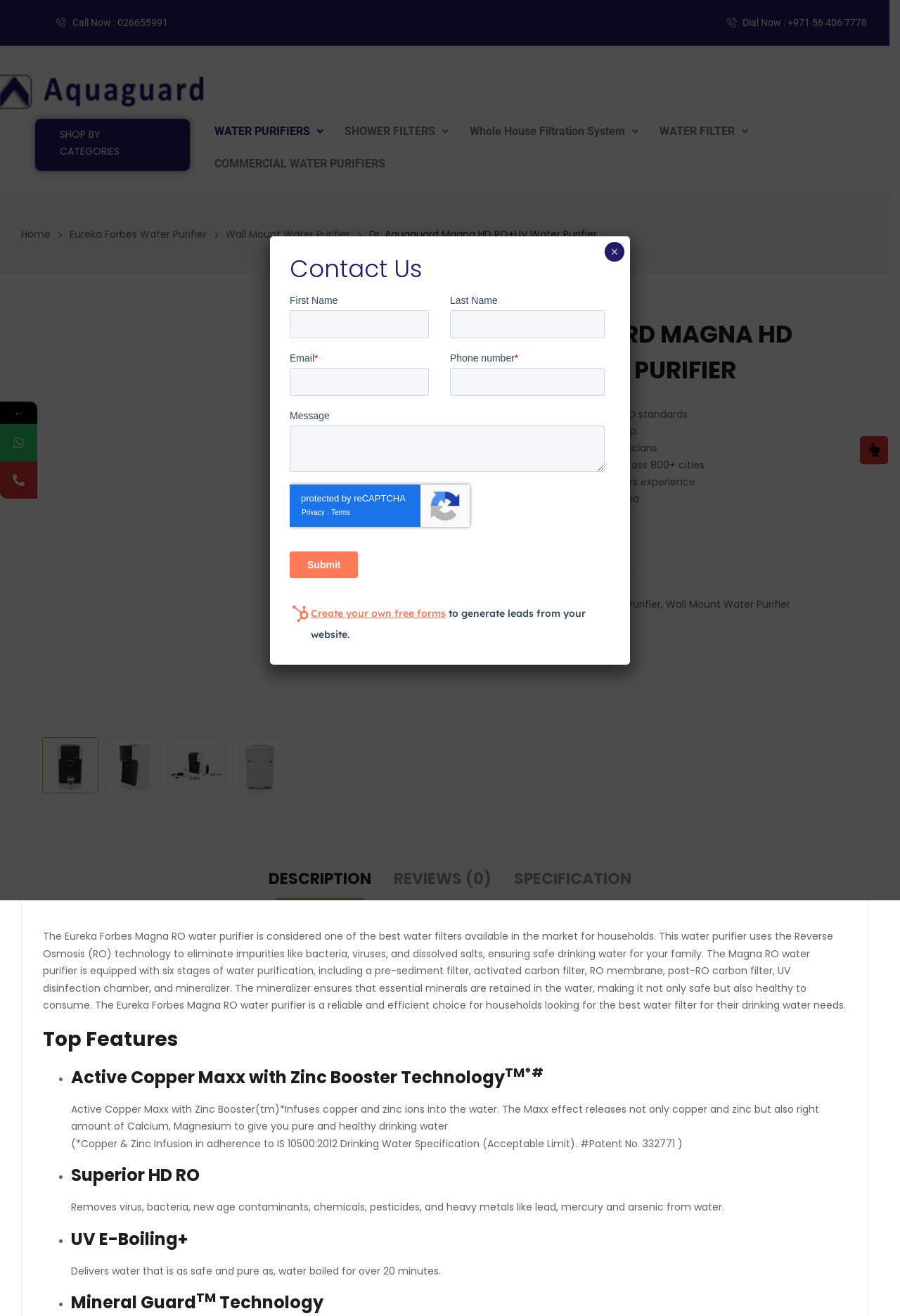Please identify the bounding box coordinates of the region to click in order to complete the given instruction: "Click the 'Close' button in the 'Contact Us' dialog". The coordinates should be four float numbers between 0 and 1, i.e., [left, top, right, bottom].

[0.672, 0.184, 0.694, 0.199]